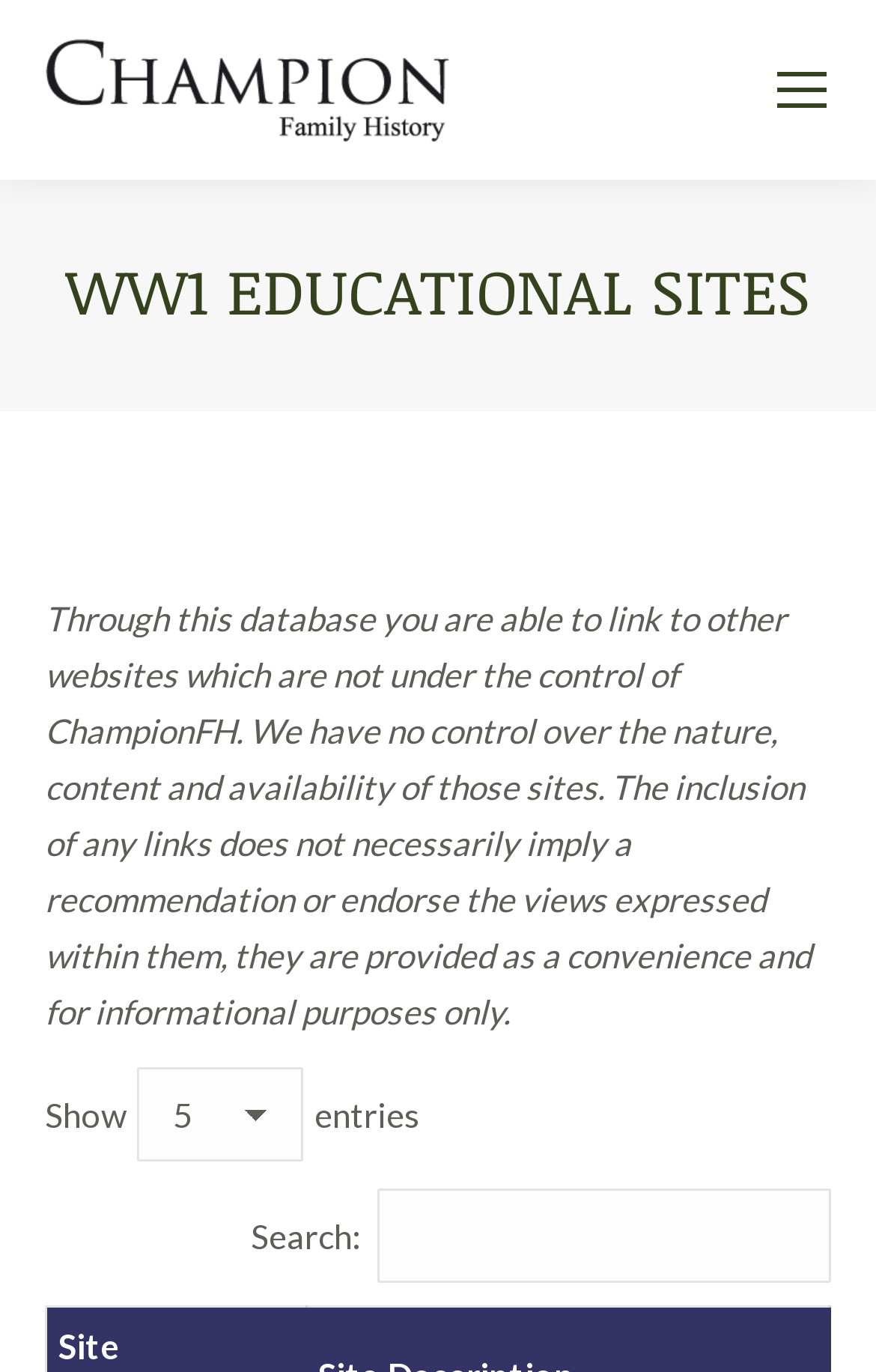Predict the bounding box of the UI element based on the description: "alt="The Block"". The coordinates should be four float numbers between 0 and 1, formatted as [left, top, right, bottom].

None